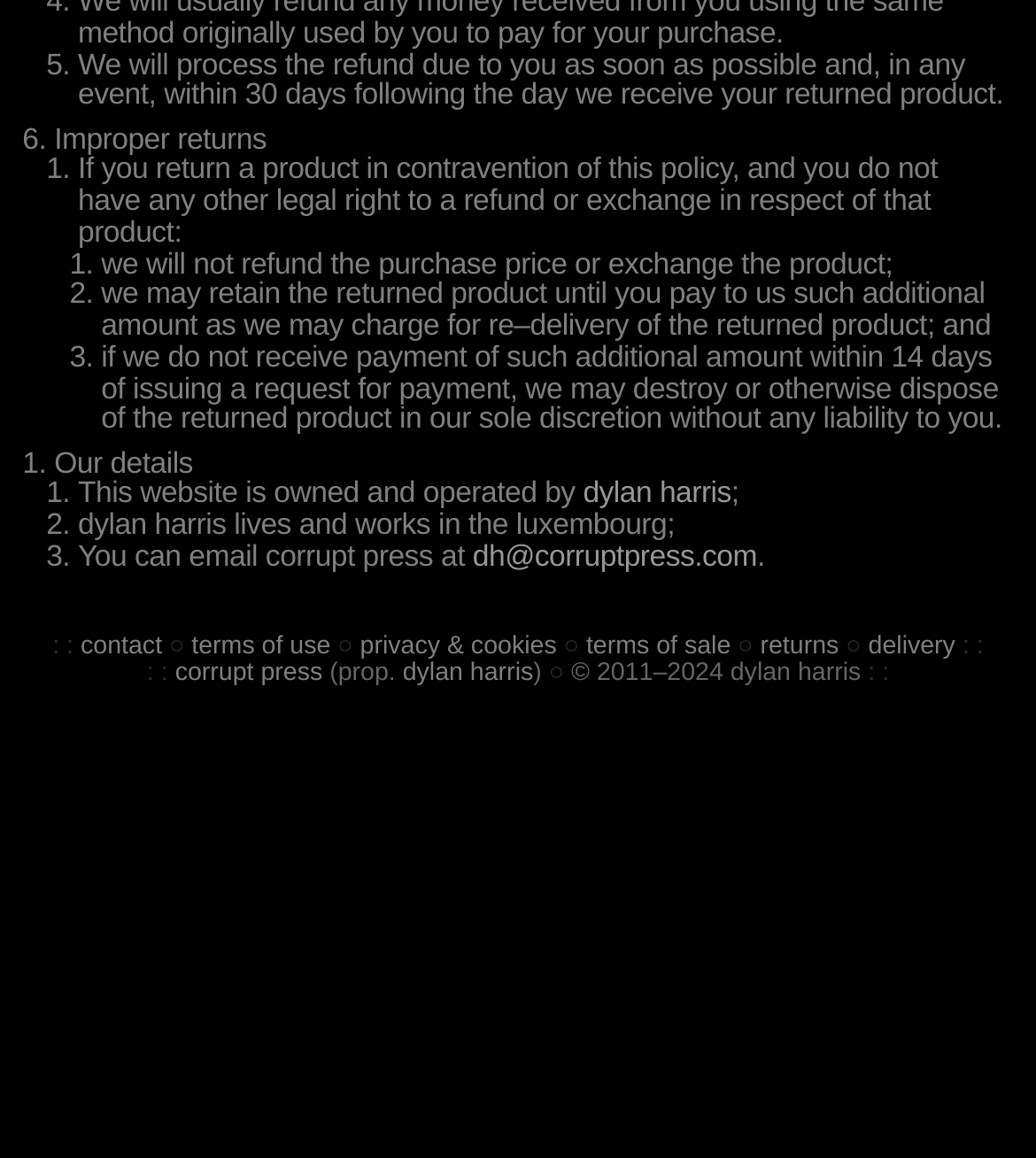Please determine the bounding box coordinates for the element that should be clicked to follow these instructions: "visit 'terms of use'".

[0.185, 0.546, 0.319, 0.571]